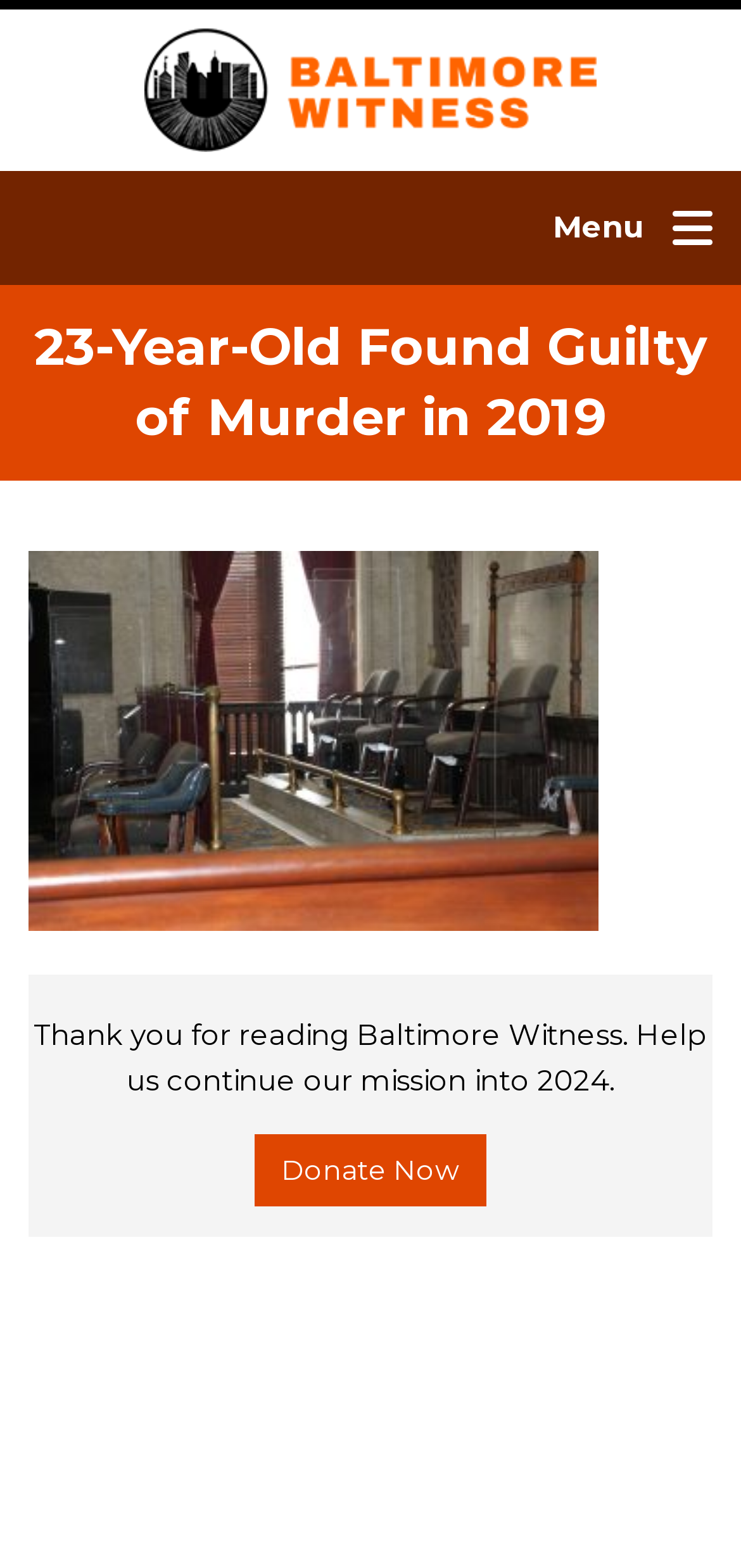Please identify the bounding box coordinates of the area that needs to be clicked to fulfill the following instruction: "Call the phone number."

None